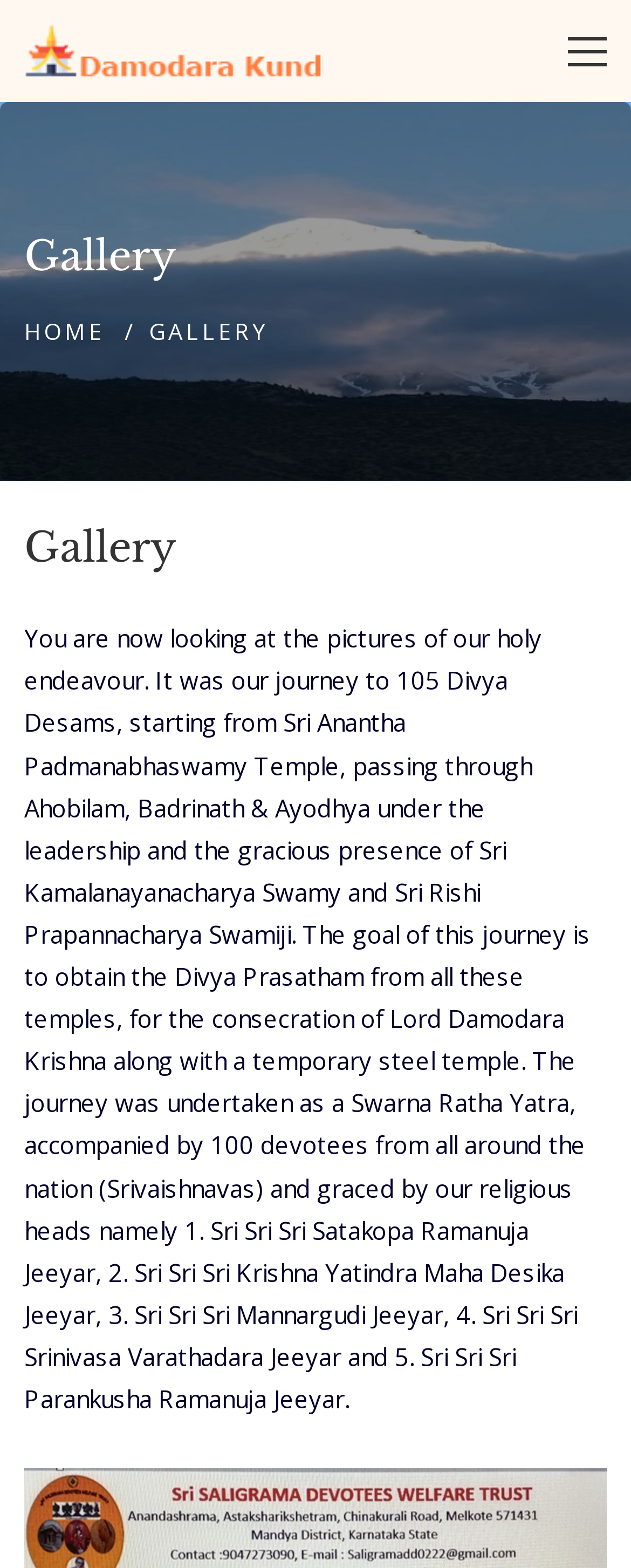How many religious heads are mentioned?
Please provide a detailed and comprehensive answer to the question.

The webpage mentions 5 religious heads who graced the journey, namely 1. Sri Sri Sri Satakopa Ramanuja Jeeyar, 2. Sri Sri Sri Krishna Yatindra Maha Desika Jeeyar, 3. Sri Sri Sri Mannargudi Jeeyar, 4. Sri Sri Sri Srinivasa Varathadara Jeeyar and 5. Sri Sri Sri Parankusha Ramanuja Jeeyar.